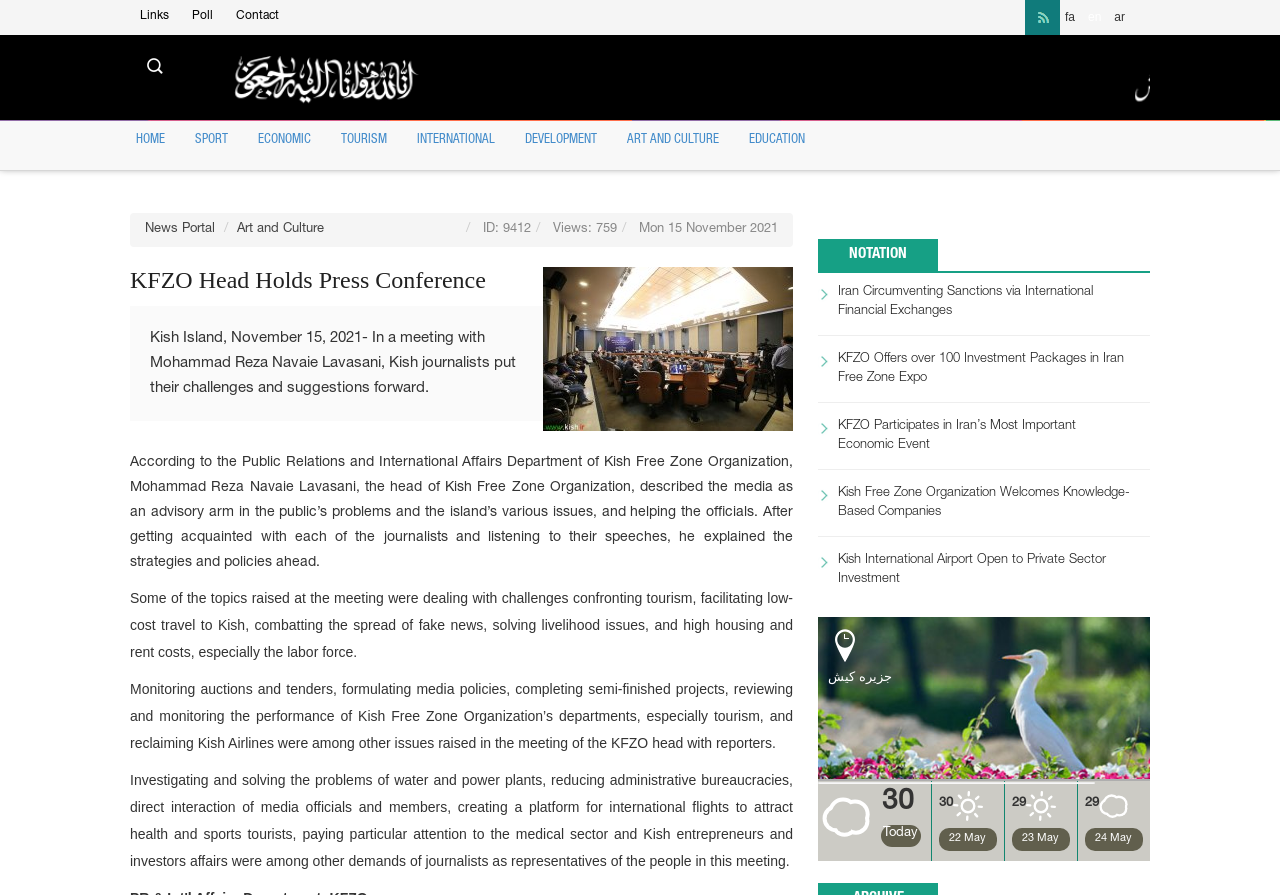What language options are available on the website?
Using the screenshot, give a one-word or short phrase answer.

fa, en, ar